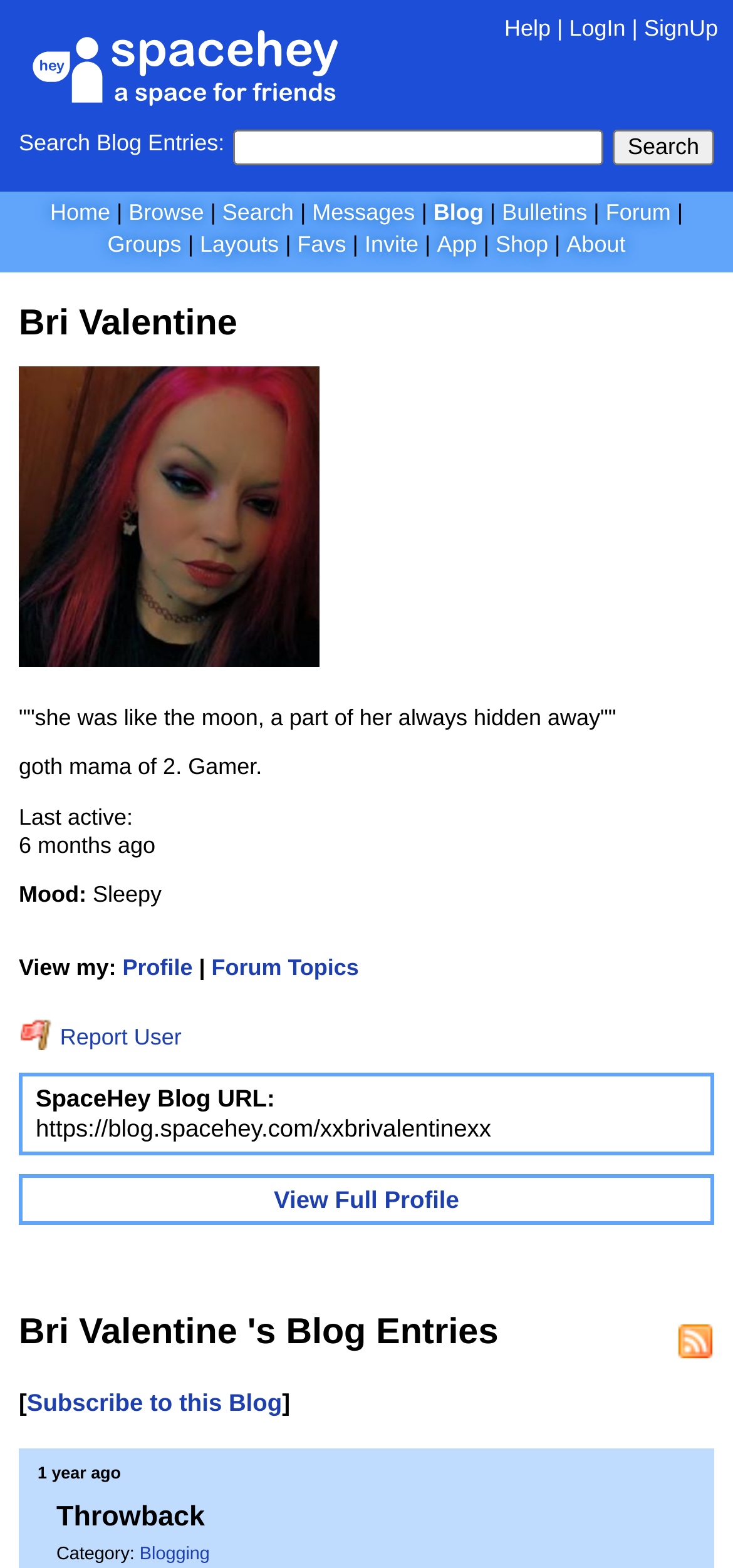Identify the bounding box of the UI element that matches this description: "Only necessary".

None